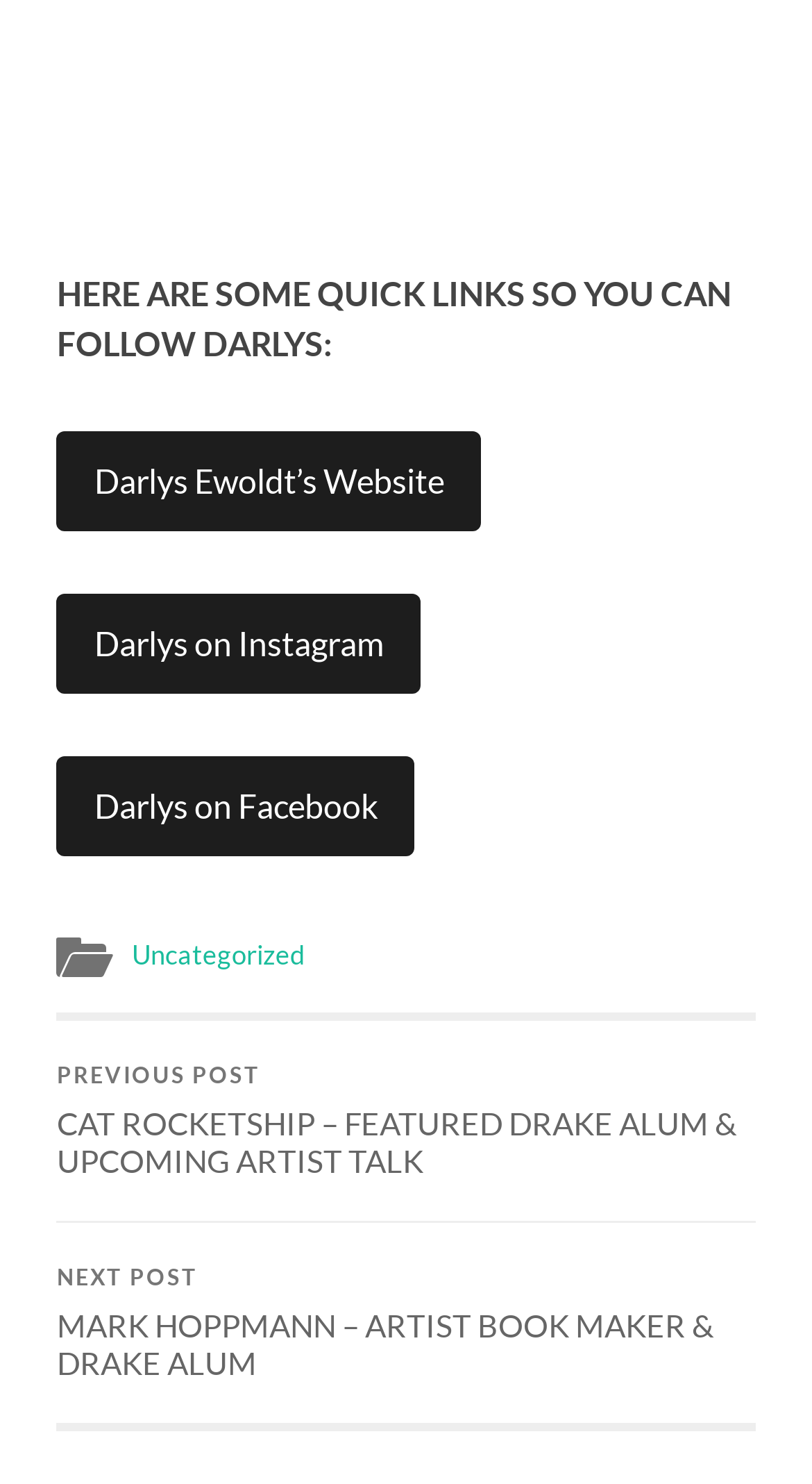What is the category of the post?
Please give a detailed and elaborate answer to the question.

The webpage contains a link labeled 'Uncategorized', indicating that the post is categorized as uncategorized.